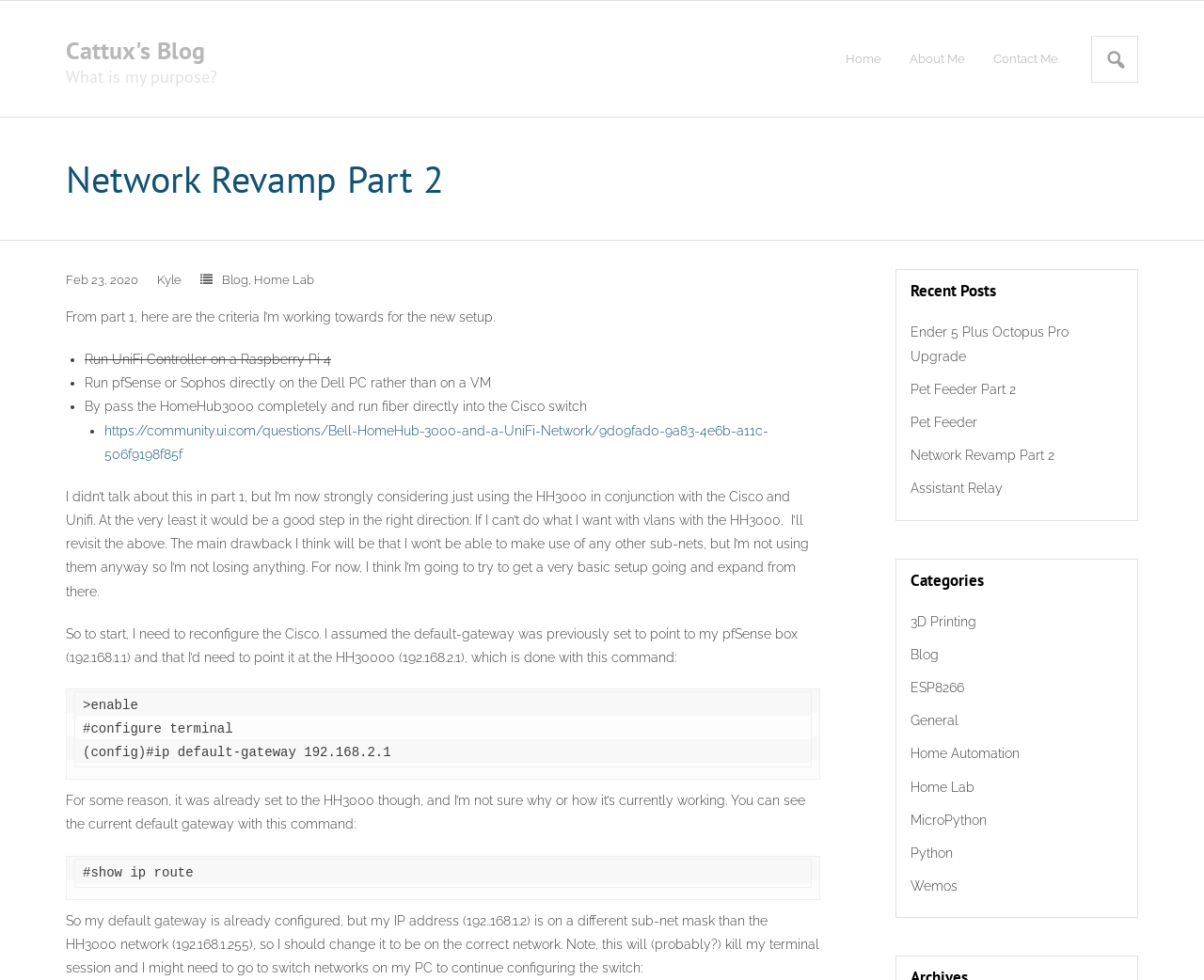Identify the bounding box coordinates of the clickable region to carry out the given instruction: "Check the 'Categories' section".

[0.744, 0.57, 0.945, 0.937]